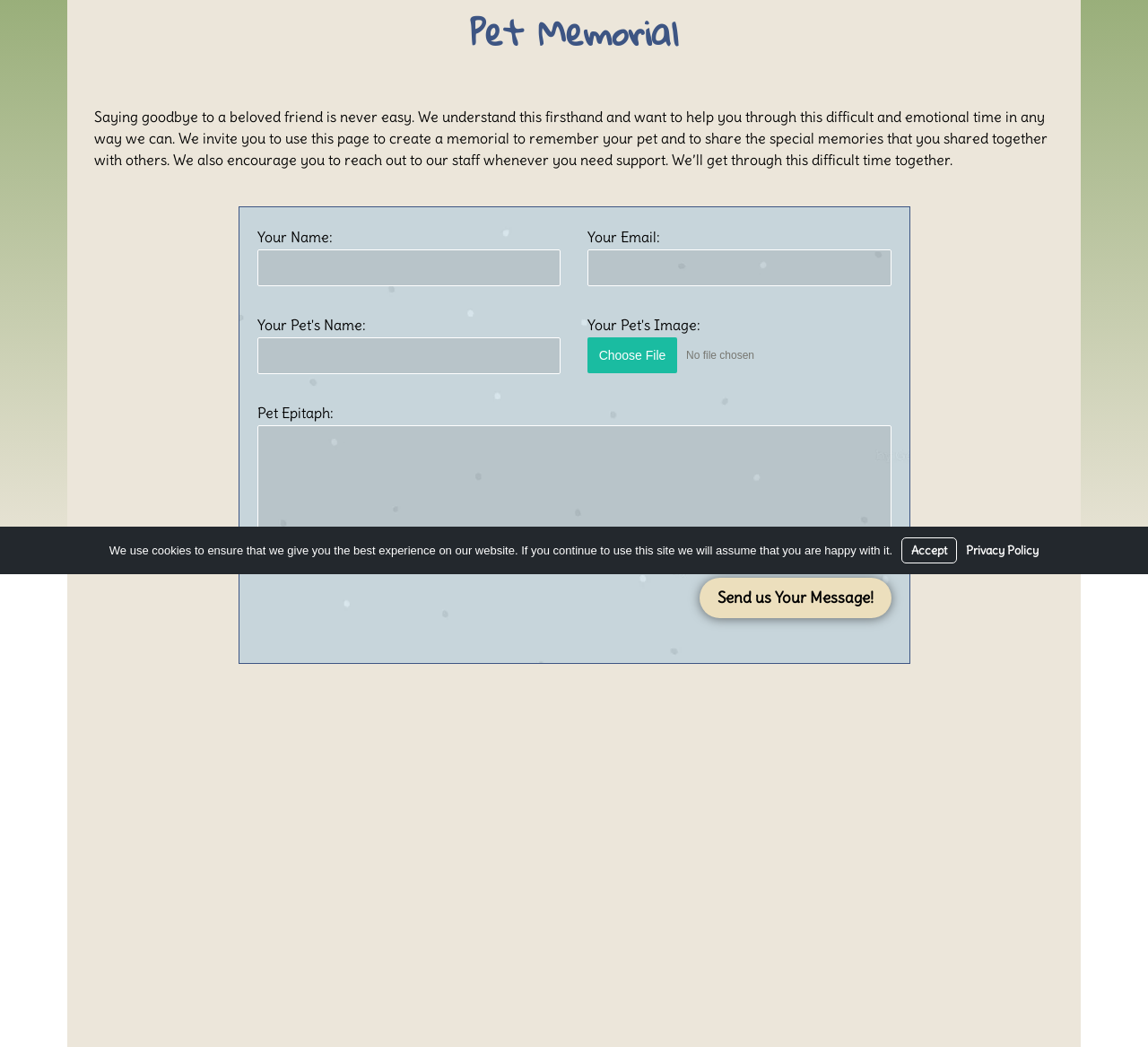Determine the bounding box coordinates for the UI element matching this description: "BEDROOM".

None